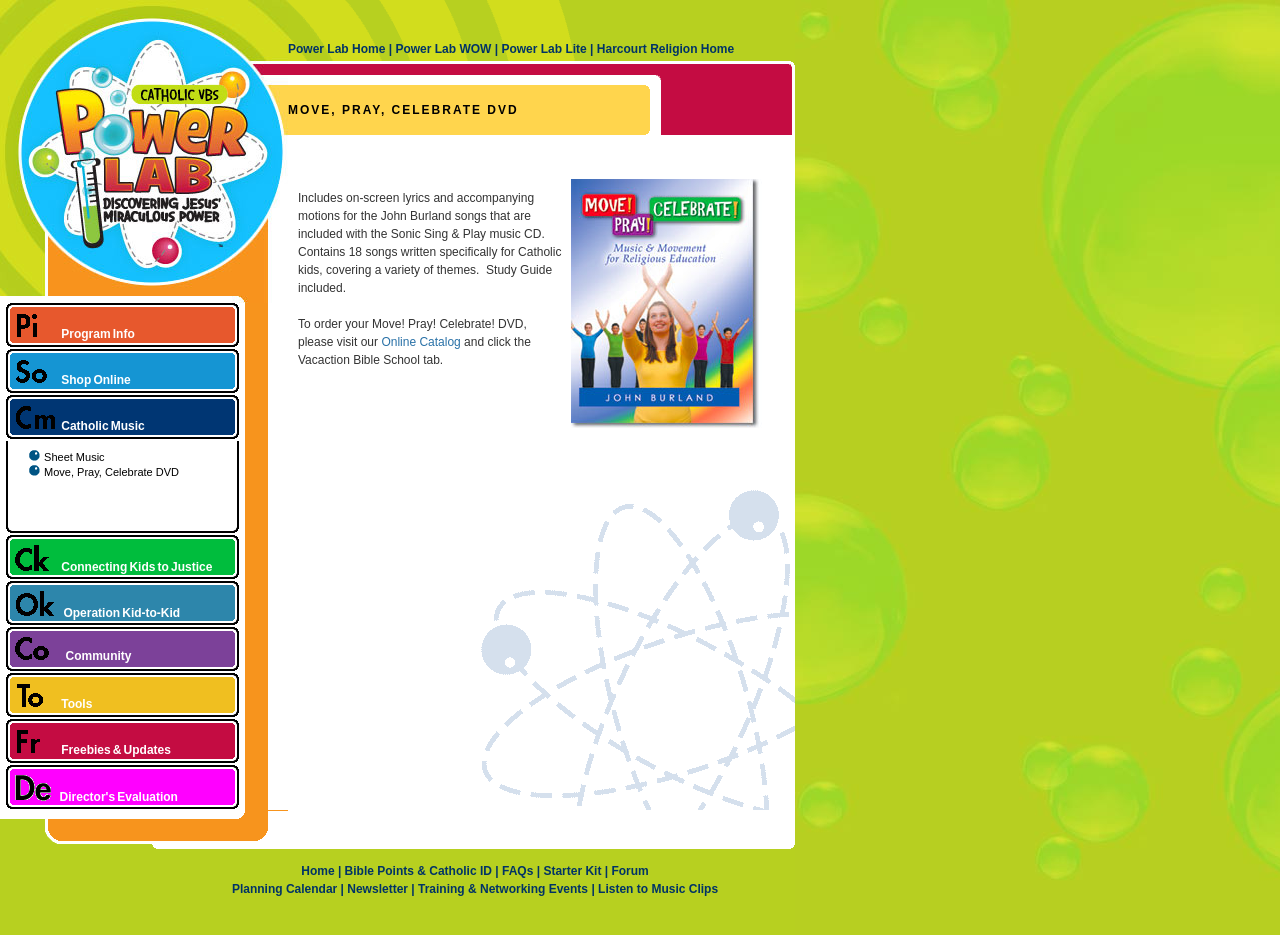Please identify the bounding box coordinates of the element that needs to be clicked to perform the following instruction: "Go to Freebies & Updates".

[0.048, 0.795, 0.134, 0.81]